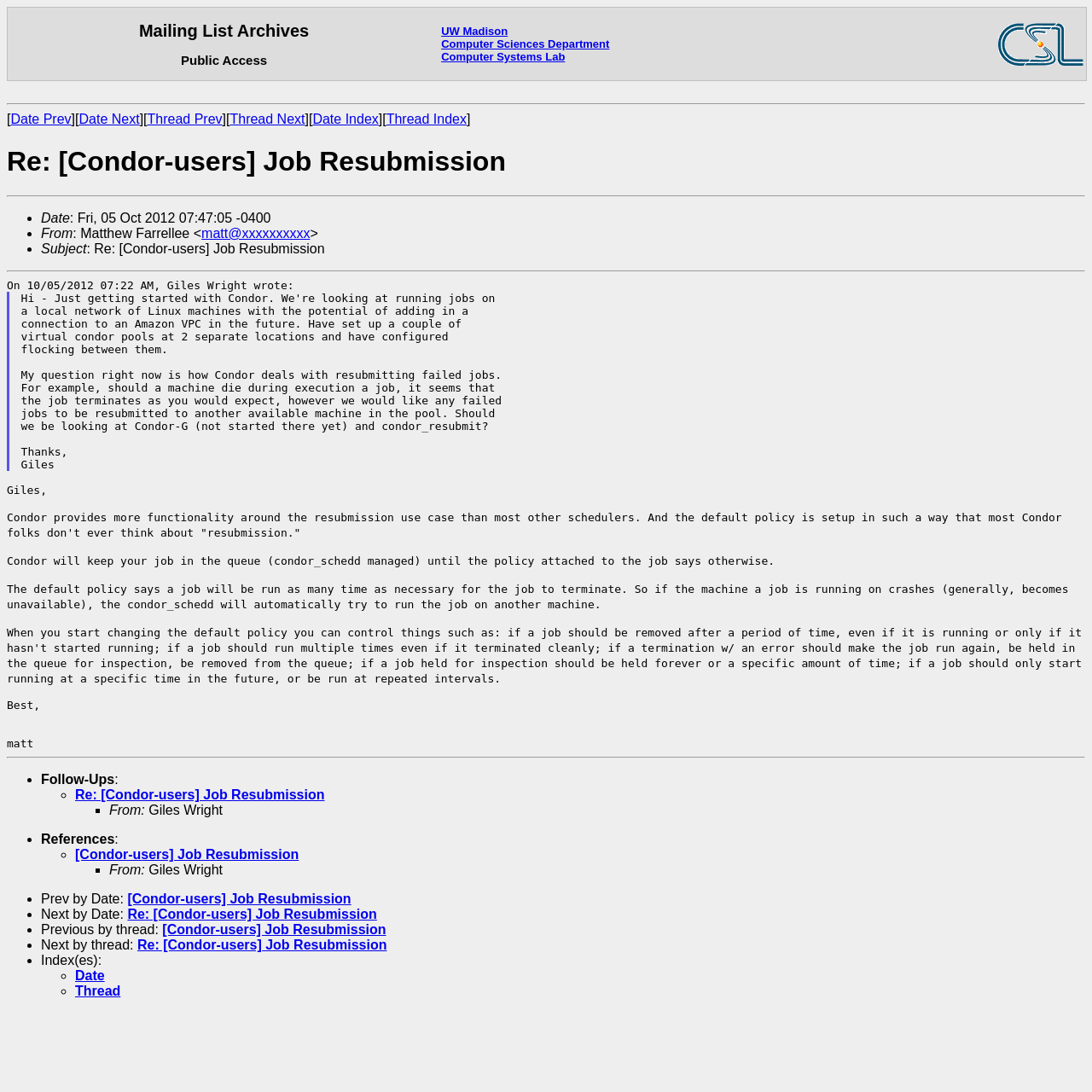Identify and generate the primary title of the webpage.

Mailing List Archives